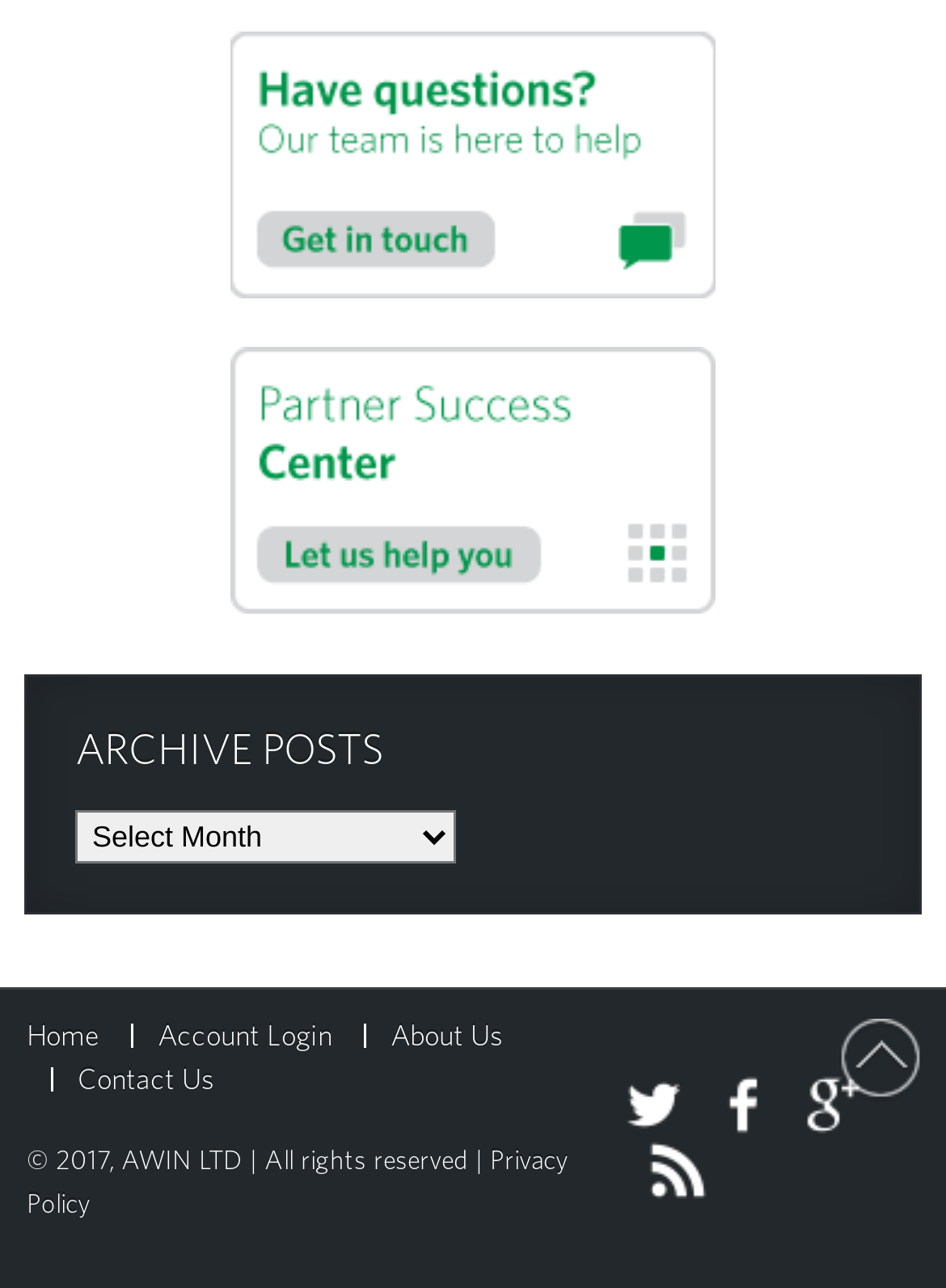Find the bounding box coordinates for the element that must be clicked to complete the instruction: "go to Home". The coordinates should be four float numbers between 0 and 1, indicated as [left, top, right, bottom].

[0.028, 0.788, 0.105, 0.822]